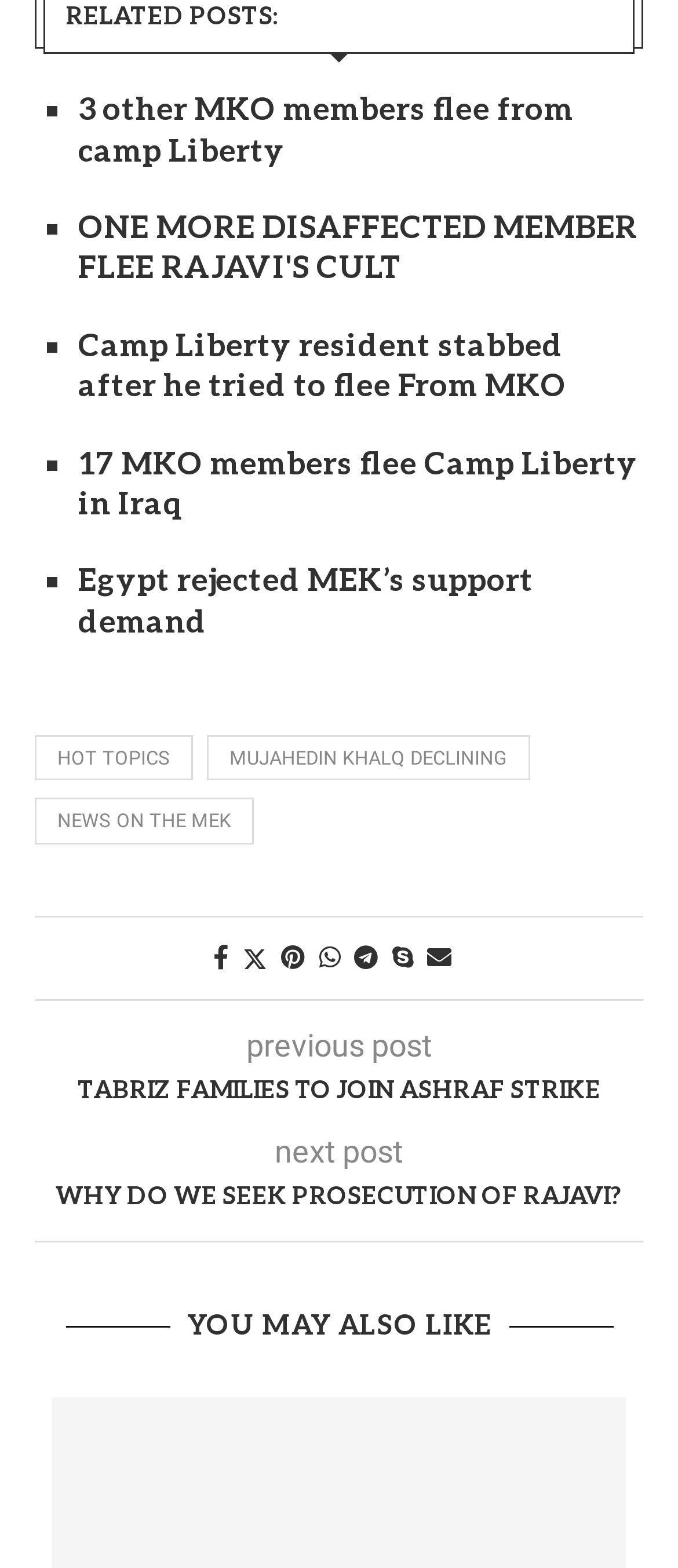What is the topic of the first article?
Answer with a single word or phrase, using the screenshot for reference.

MKO members flee from camp Liberty